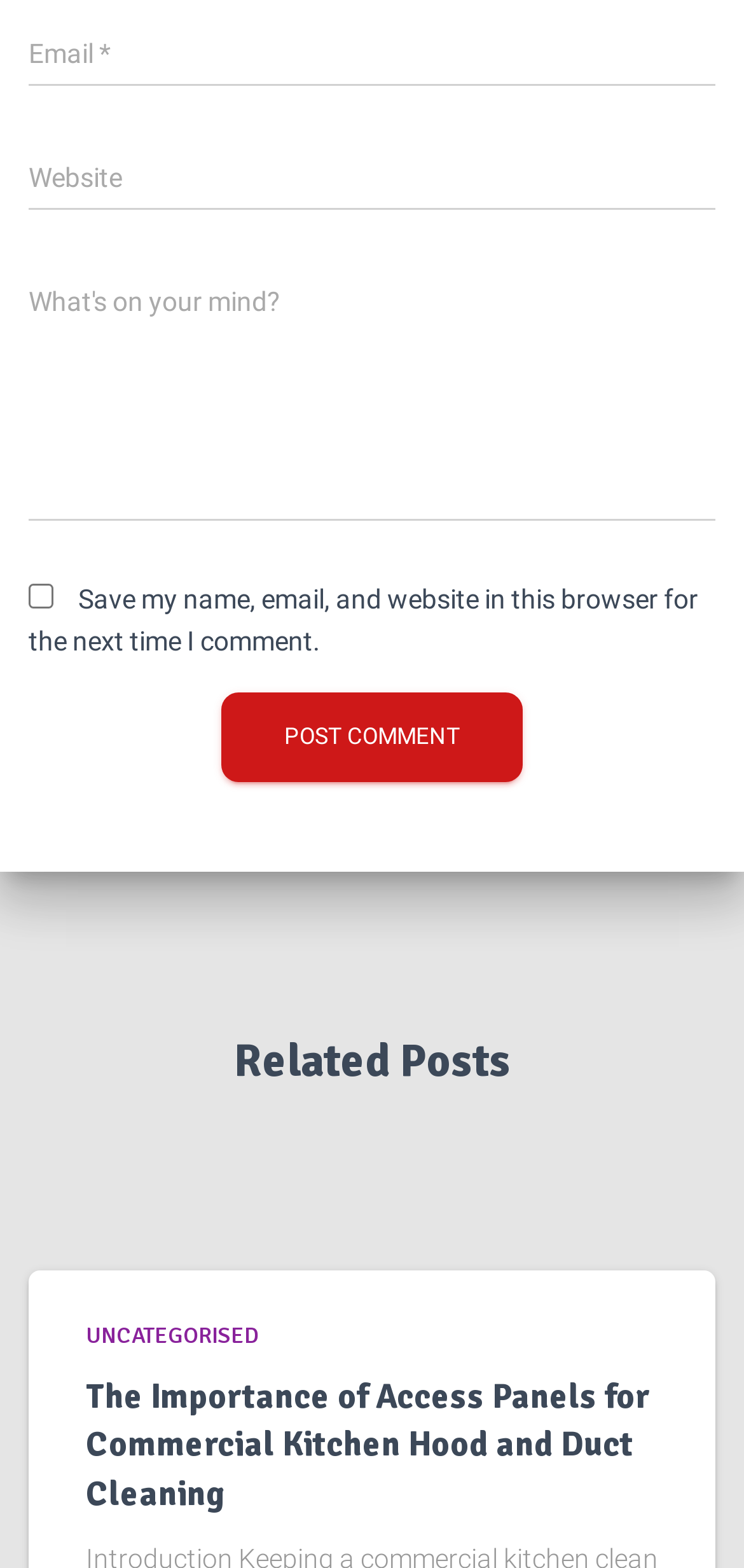Find the bounding box of the UI element described as: "parent_node: Website name="url"". The bounding box coordinates should be given as four float values between 0 and 1, i.e., [left, top, right, bottom].

[0.038, 0.091, 0.962, 0.135]